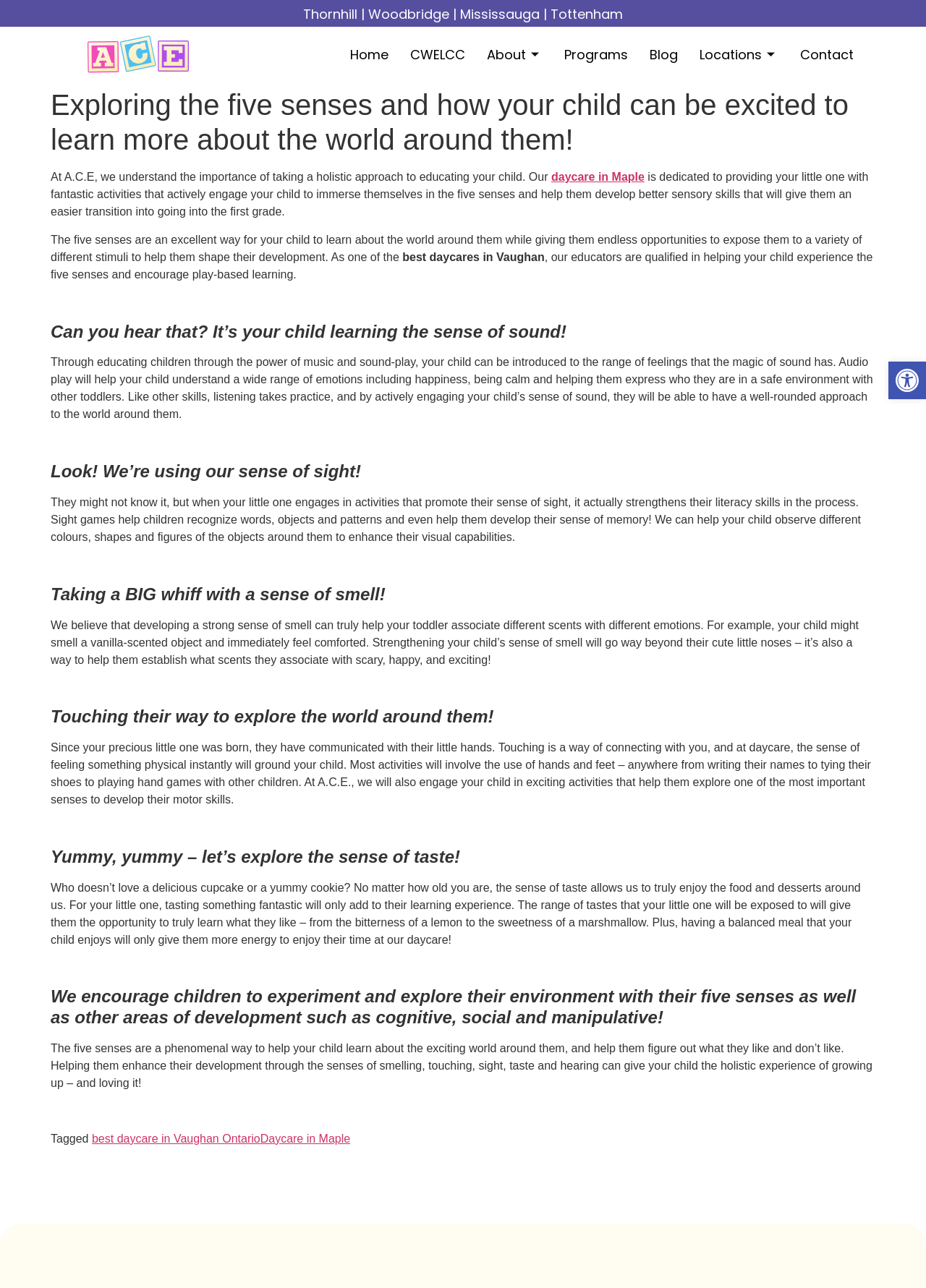Please look at the image and answer the question with a detailed explanation: What is the range of tastes that the child will be exposed to in the webpage?

The webpage states 'The range of tastes that your little one will be exposed to will give them the opportunity to truly learn what they like – from the bitterness of a lemon to the sweetness of a marshmallow.' which indicates that the range of tastes is from bitter to sweet.